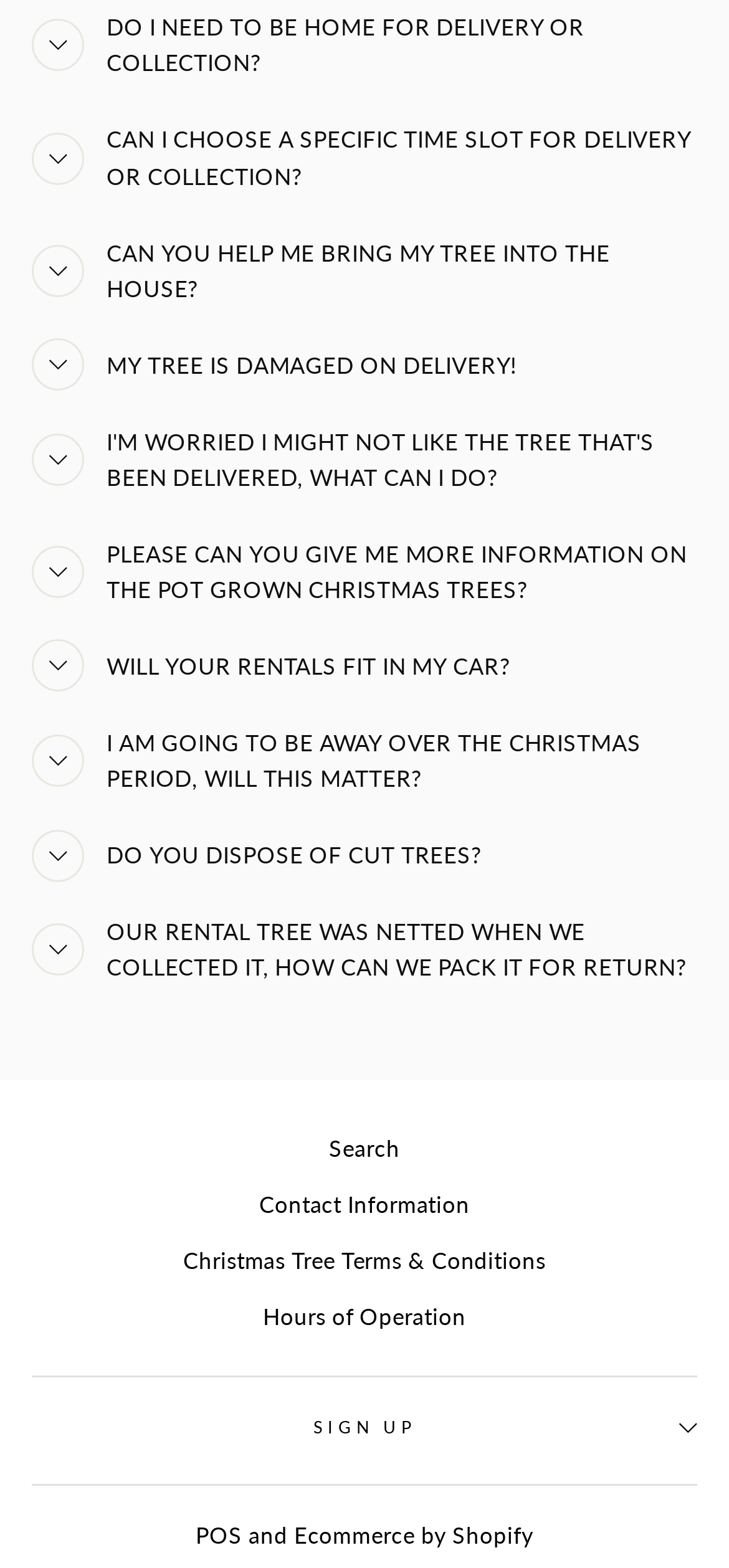Find and provide the bounding box coordinates for the UI element described with: "Entertainment".

None